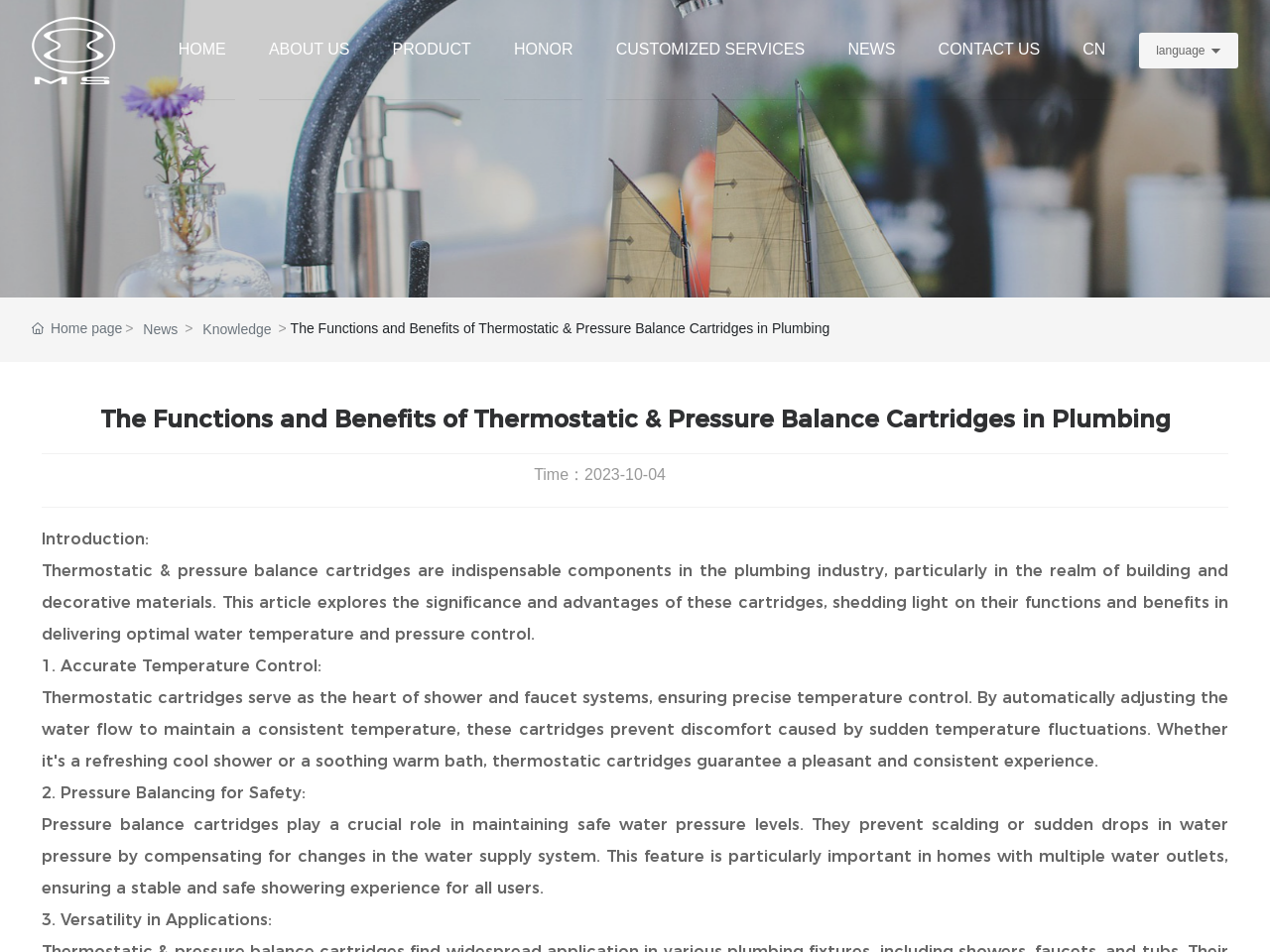Please determine the bounding box coordinates of the element's region to click for the following instruction: "Click the CONTACT US link".

[0.739, 0.0, 0.819, 0.104]